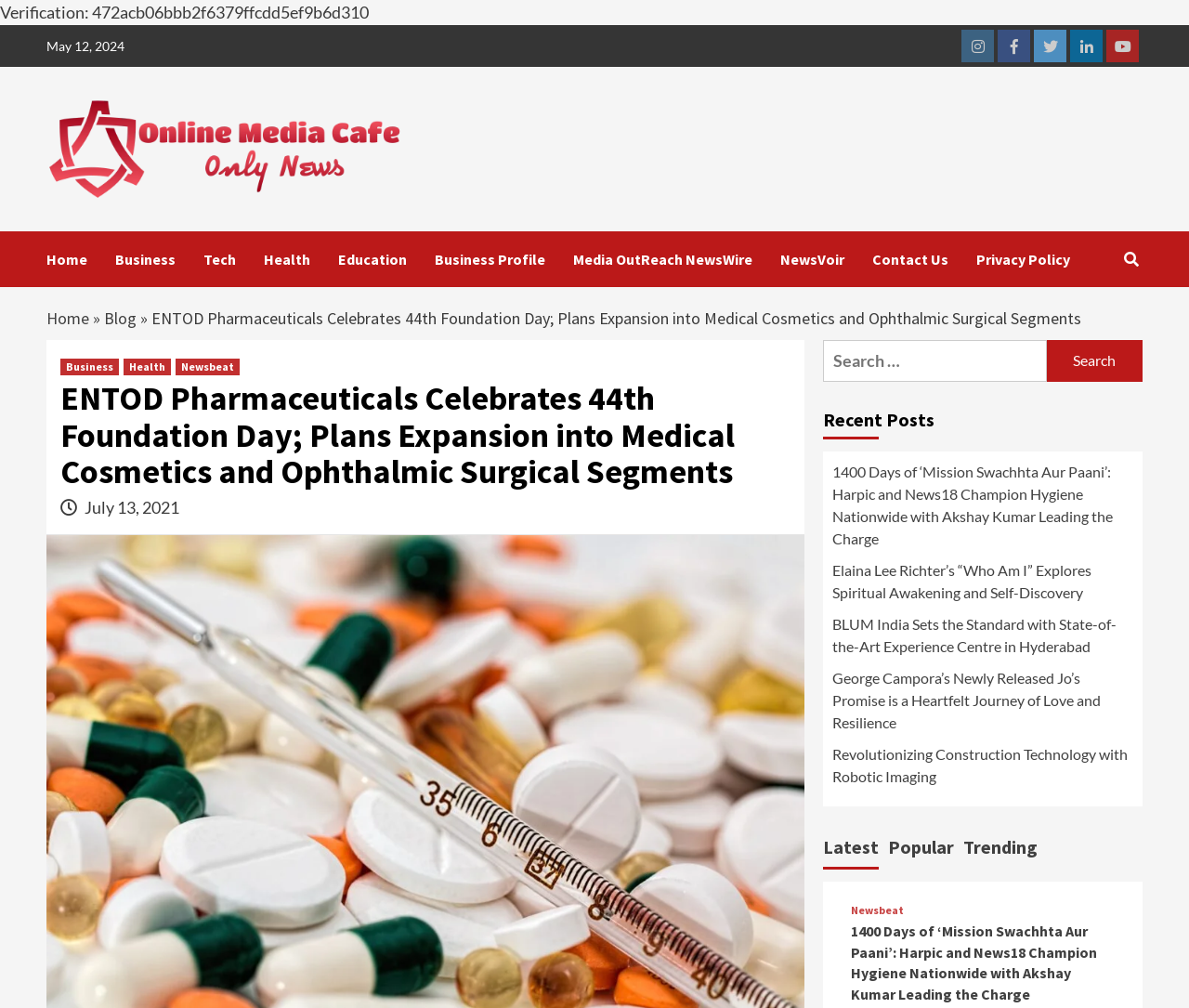Determine the bounding box coordinates of the clickable area required to perform the following instruction: "Check Business Profile". The coordinates should be represented as four float numbers between 0 and 1: [left, top, right, bottom].

[0.366, 0.229, 0.482, 0.285]